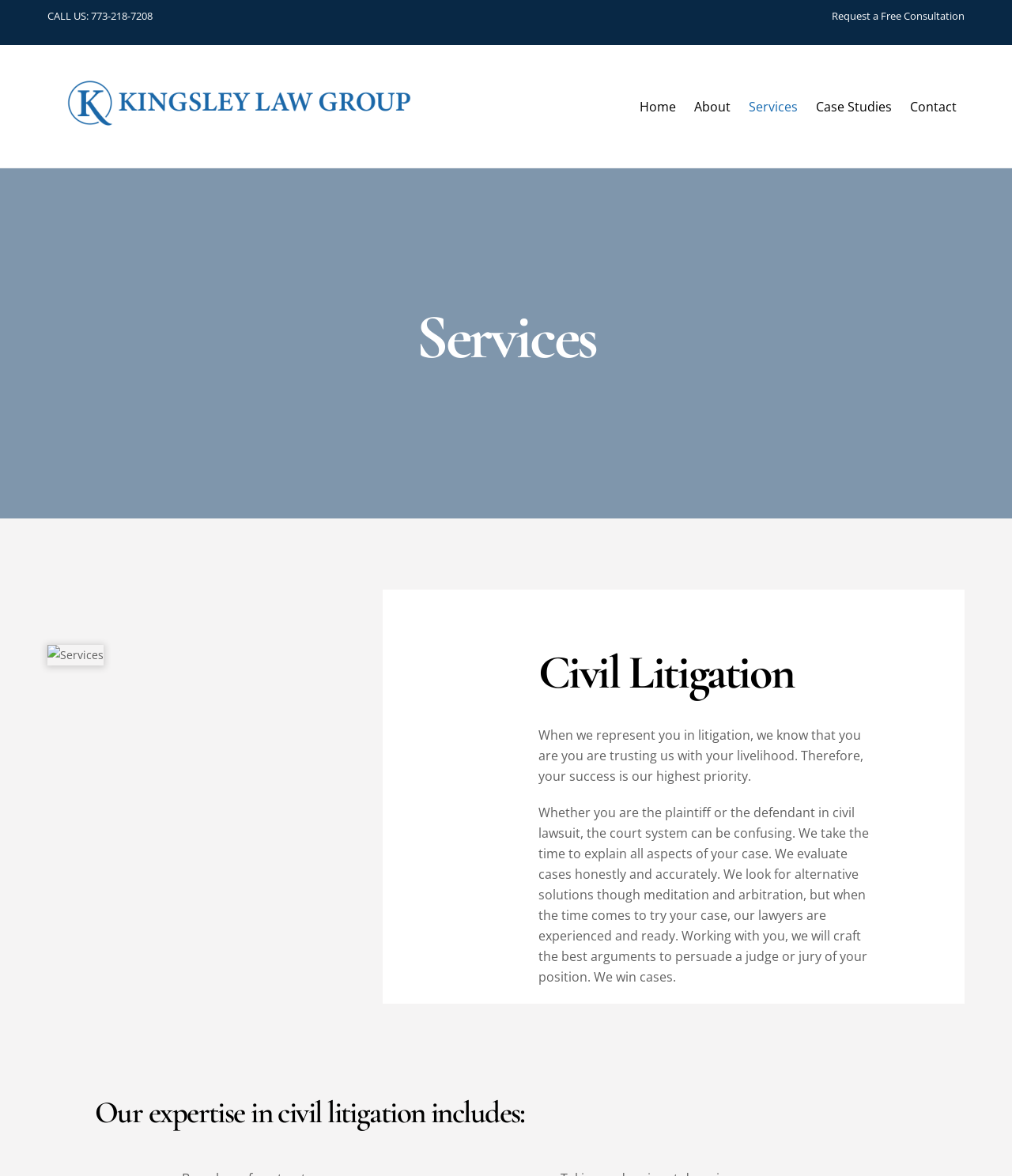Provide a comprehensive caption for the webpage.

The webpage is about the Kingsley Law Group, a law firm based in Chicago that provides legal services to individuals, small businesses, and property owners. At the top left of the page, there is a "CALL US:" label with a phone number "773-218-7208" next to it. On the same line, there is a "Request a Free Consultation" link at the top right. 

Below the phone number, there is a logo image of the law firm, which is aligned to the left. To the right of the logo, there are navigation links, including "Home", "About", "Services", "Case Studies", and "Contact", which are evenly spaced and horizontally aligned.

The main content of the page is divided into sections. The first section is headed by a "Services" title, which is accompanied by a small "Services" image on the left. Below the title, there is a brief description of the law firm's approach to civil litigation, emphasizing the importance of the client's success. 

The next section is headed by a "Civil Litigation" title, which is followed by a longer paragraph explaining the law firm's approach to civil lawsuits. This section is positioned below the "Services" section.

Further down the page, there is a section headed by "Our expertise in civil litigation includes:", which is likely to list the law firm's specific areas of expertise in civil litigation.